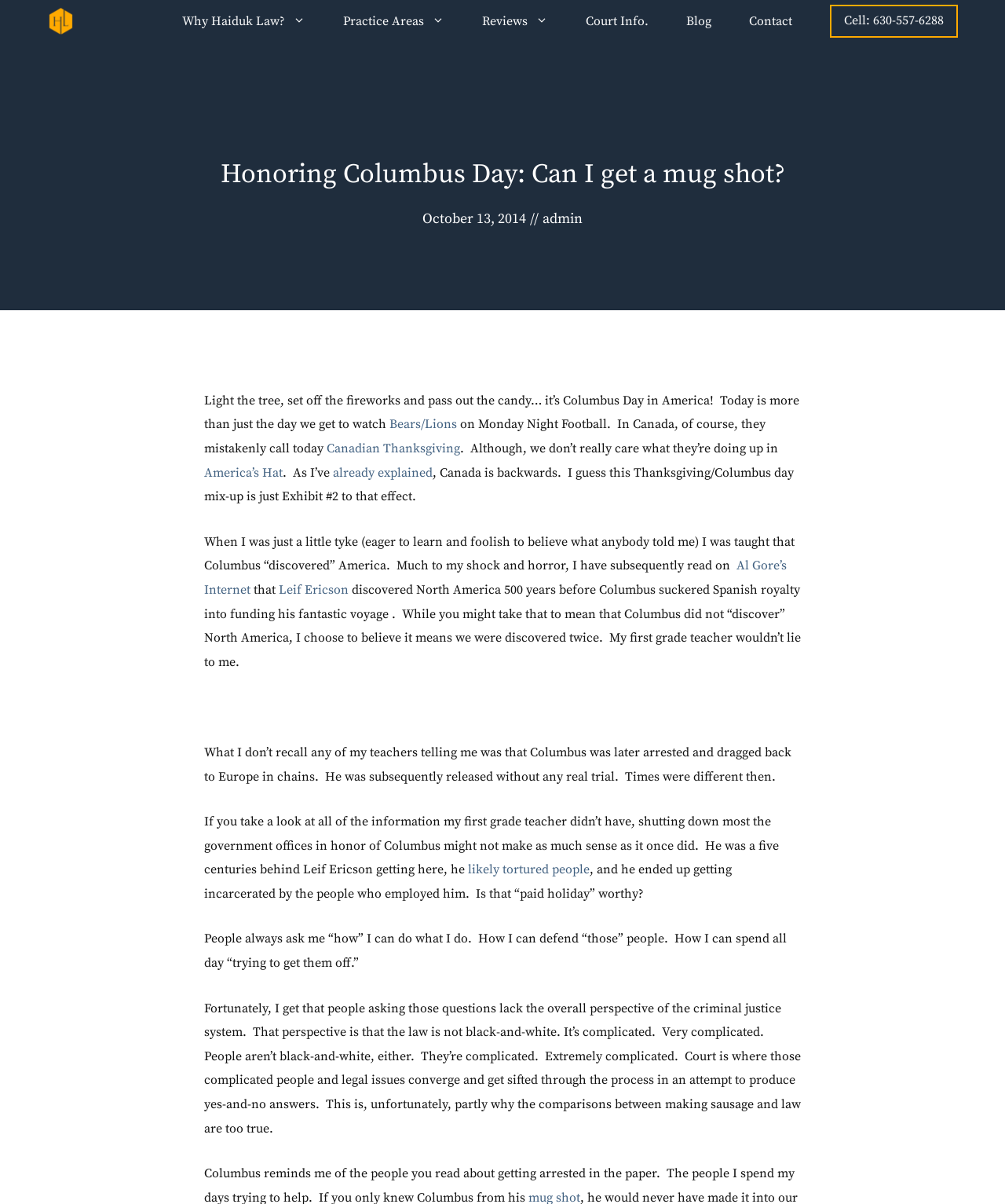What is the author's tone towards Columbus Day?
Carefully examine the image and provide a detailed answer to the question.

I inferred the author's tone by reading the text content of the webpage, which presents a critical view of Columbus Day by highlighting Columbus's flaws and questioning the holiday's significance.